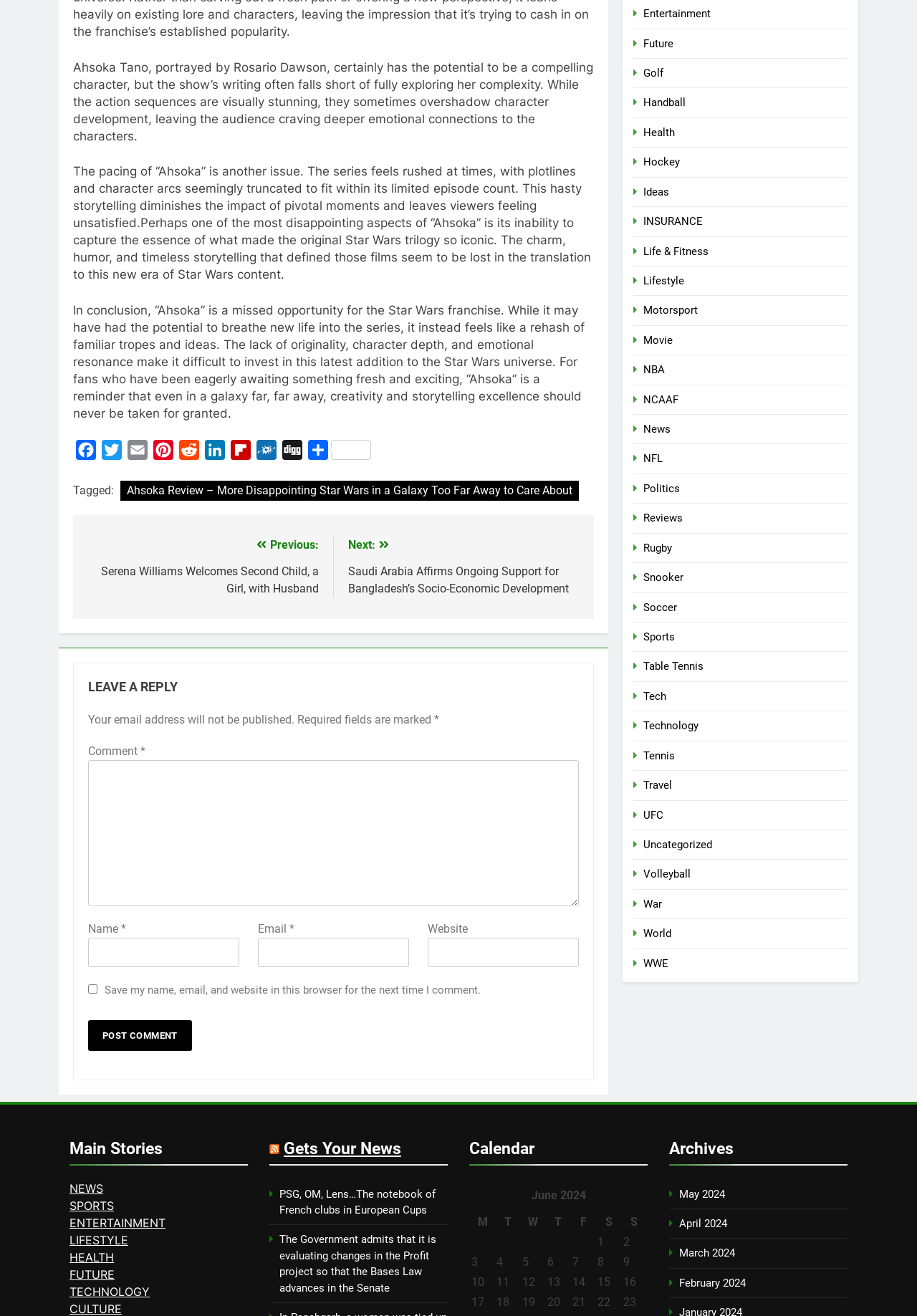How can users share the article?
Craft a detailed and extensive response to the question.

The webpage provides social media links such as Facebook, Twitter, Email, and others at the top of the webpage, allowing users to share the article with others.